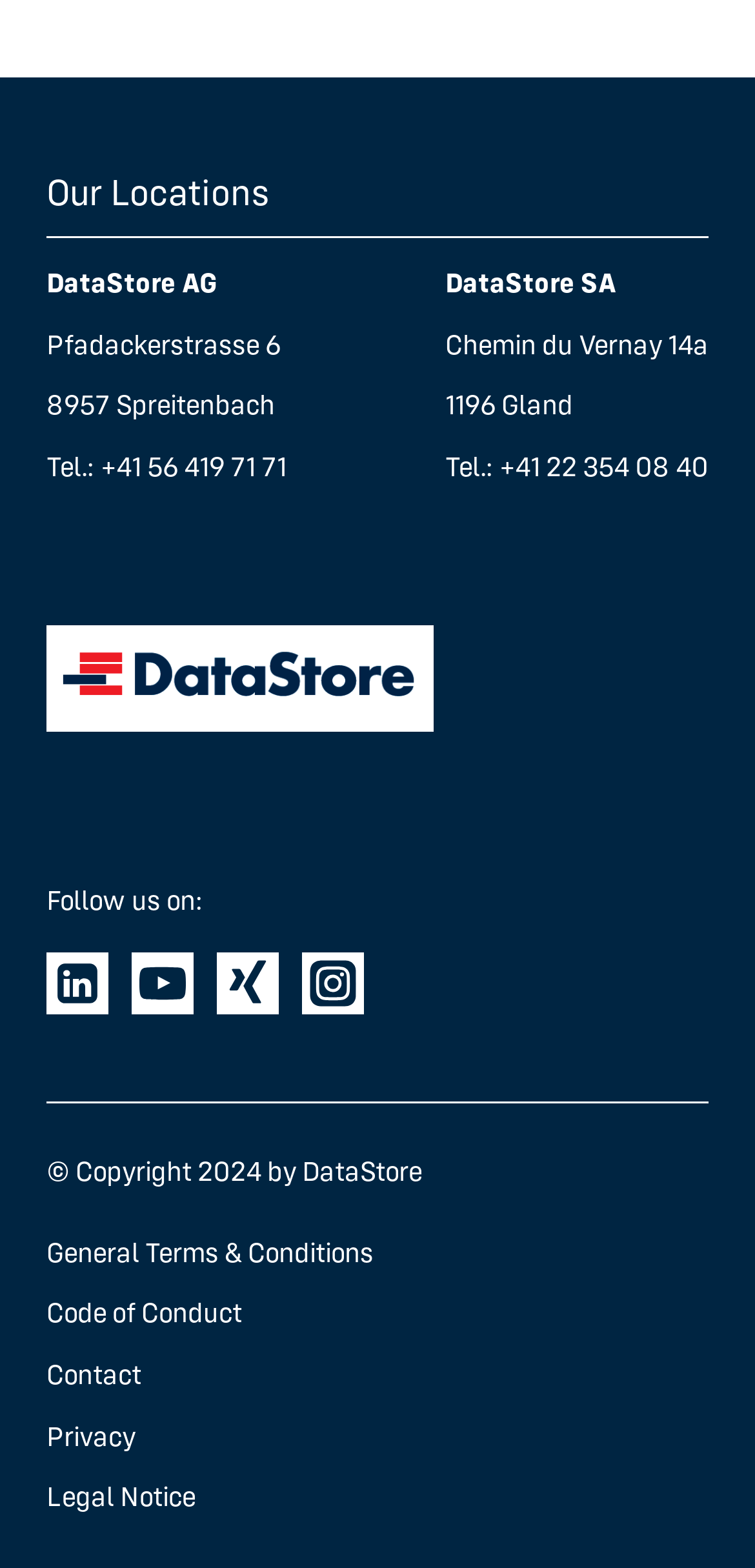What is the year of copyright?
Answer the question in a detailed and comprehensive manner.

I found the copyright information at the bottom of the webpage, which states '© Copyright 2024 by DataStore', so the year of copyright is 2024.